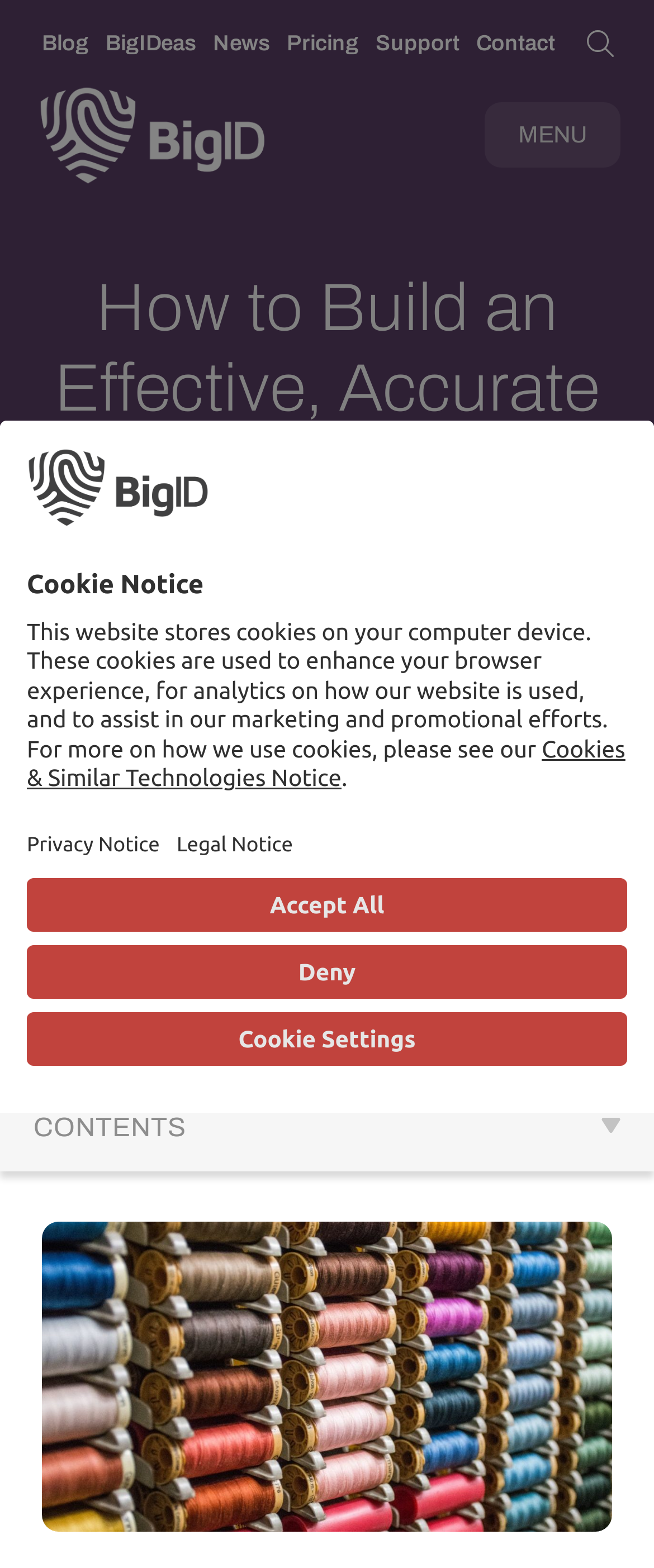What is the purpose of the button 'Open Privacy Settings'?
Look at the webpage screenshot and answer the question with a detailed explanation.

The purpose of the button 'Open Privacy Settings' is to open privacy settings, which can be inferred from the button's text and its location on the webpage.